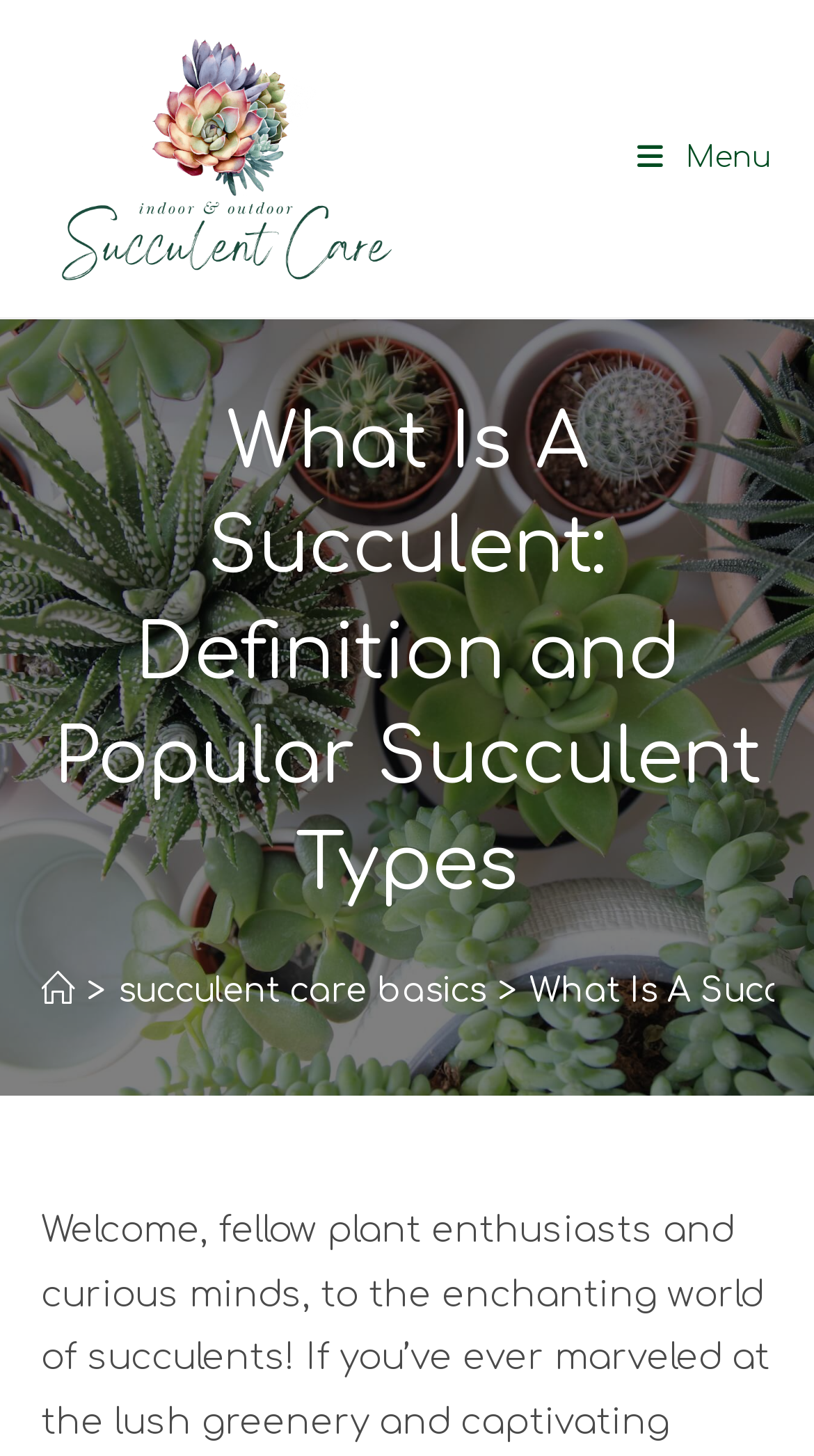Determine the bounding box coordinates for the UI element with the following description: "Home". The coordinates should be four float numbers between 0 and 1, represented as [left, top, right, bottom].

[0.05, 0.668, 0.091, 0.694]